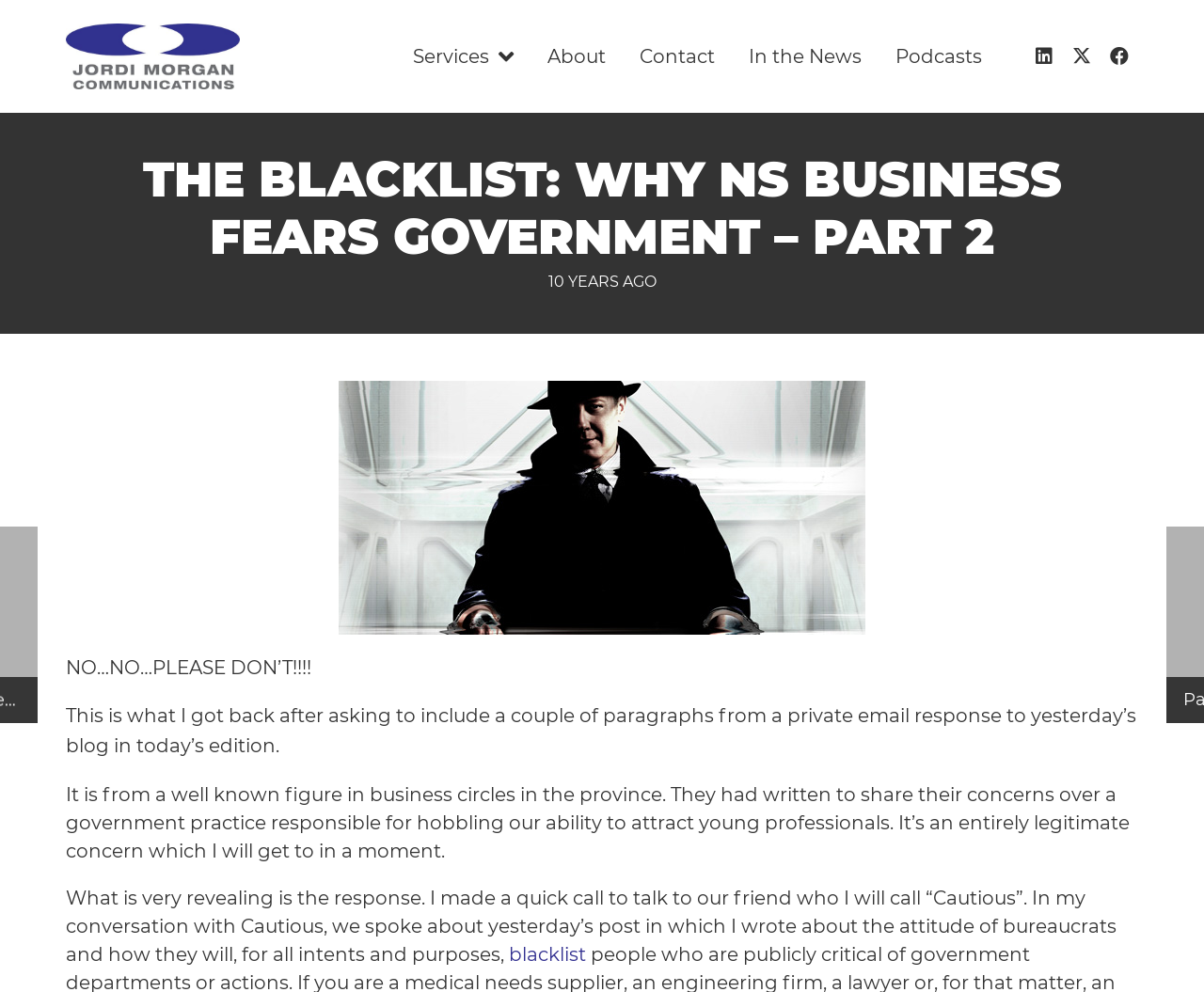Answer the following inquiry with a single word or phrase:
Who is the author referring to as 'Cautious'?

a well-known figure in business circles